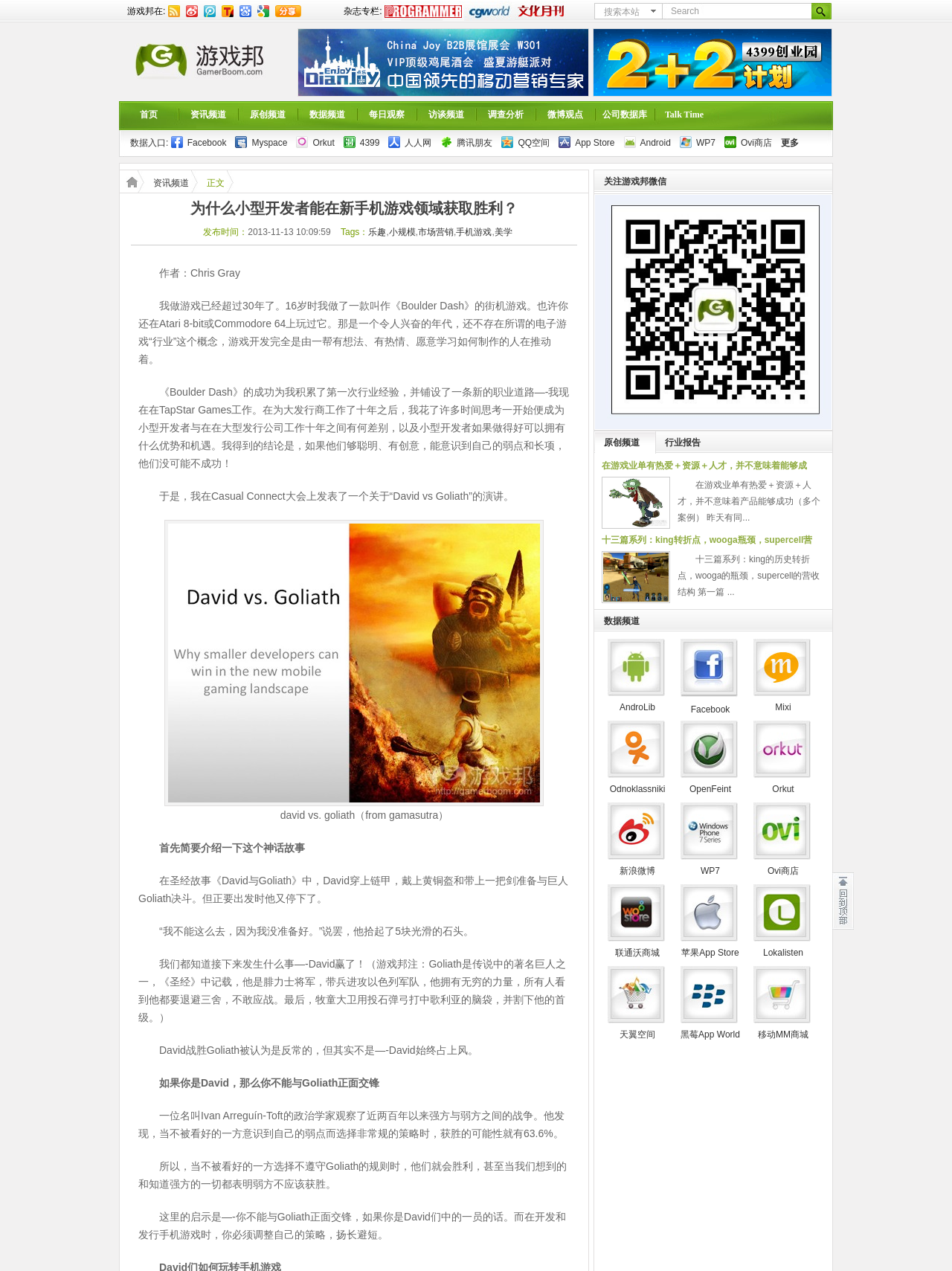Provide a one-word or brief phrase answer to the question:
What is the category of the article?

游戏邦